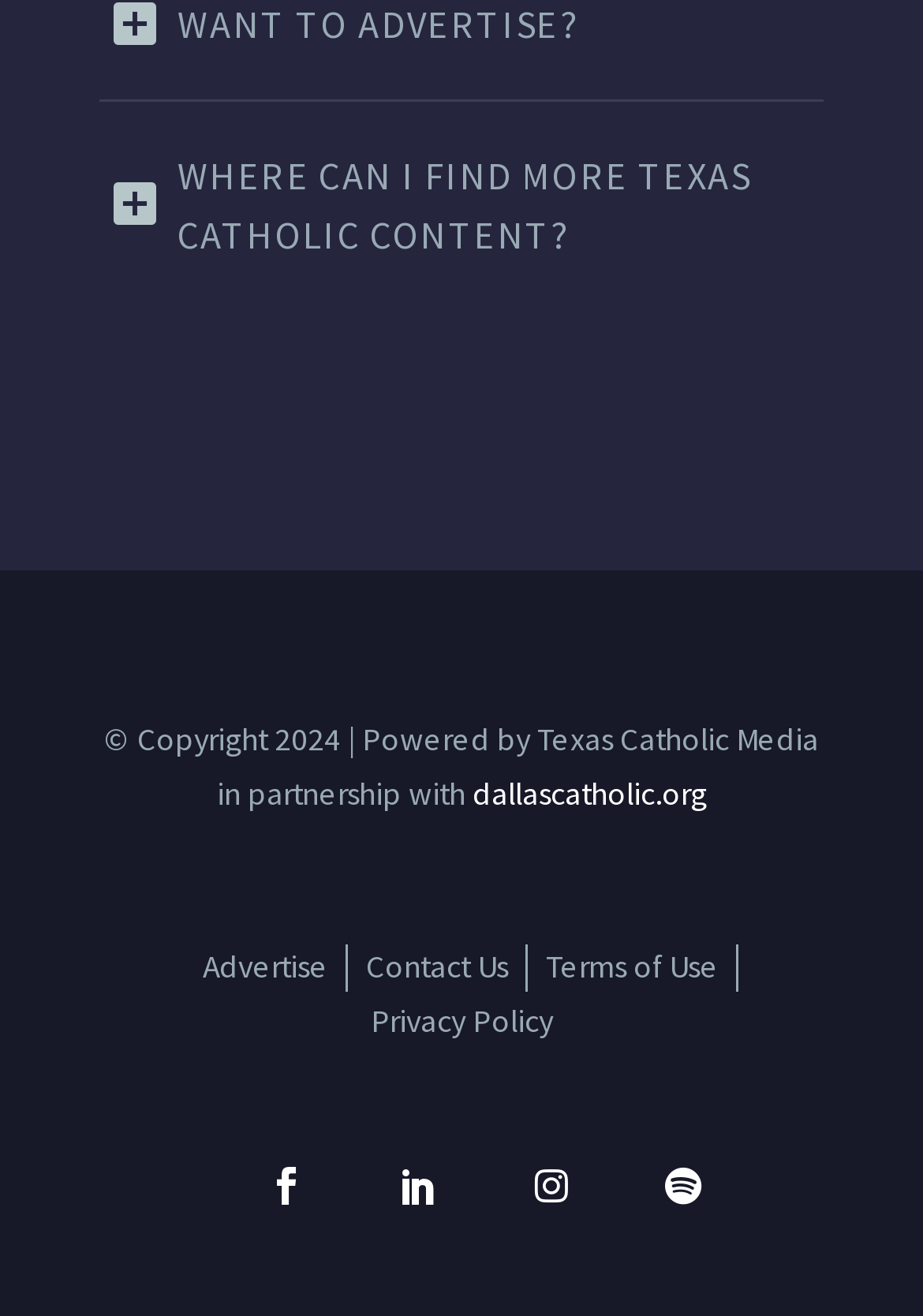Identify the bounding box coordinates of the section to be clicked to complete the task described by the following instruction: "Contact Us". The coordinates should be four float numbers between 0 and 1, formatted as [left, top, right, bottom].

[0.396, 0.715, 0.55, 0.756]